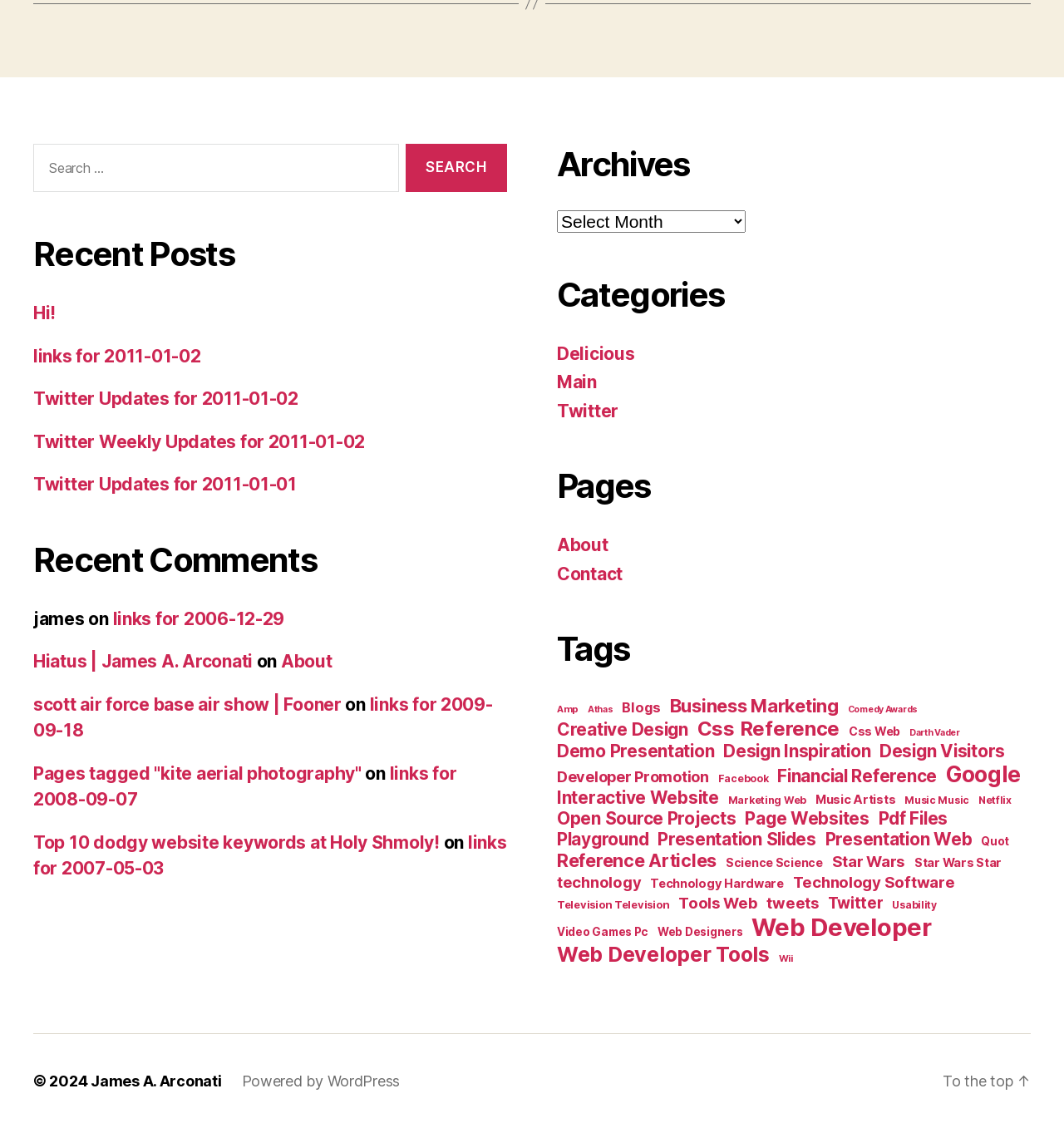Use a single word or phrase to answer the question:
What is the title of the first recent post?

Hi!